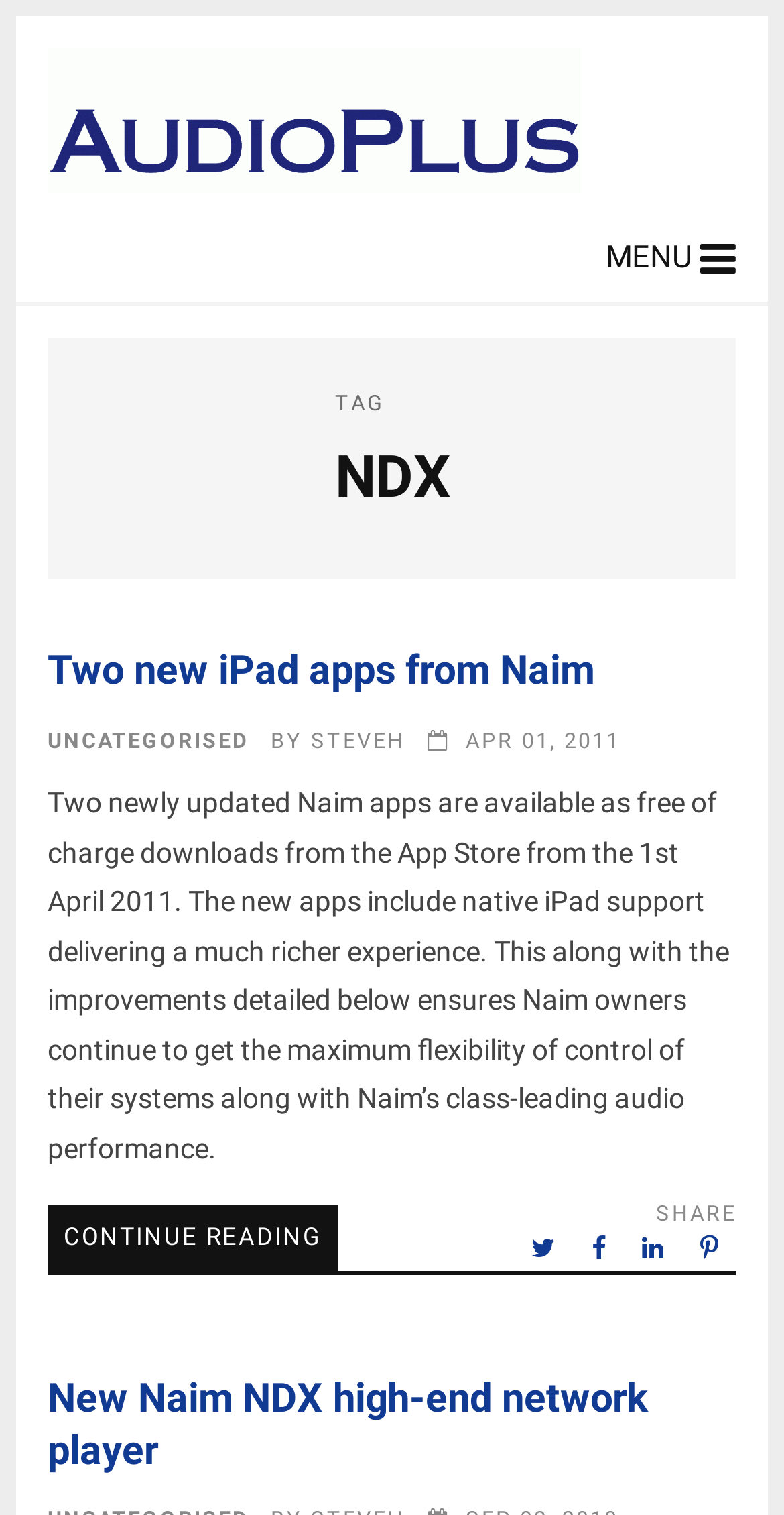How many social media sharing options are available?
Using the visual information from the image, give a one-word or short-phrase answer.

4